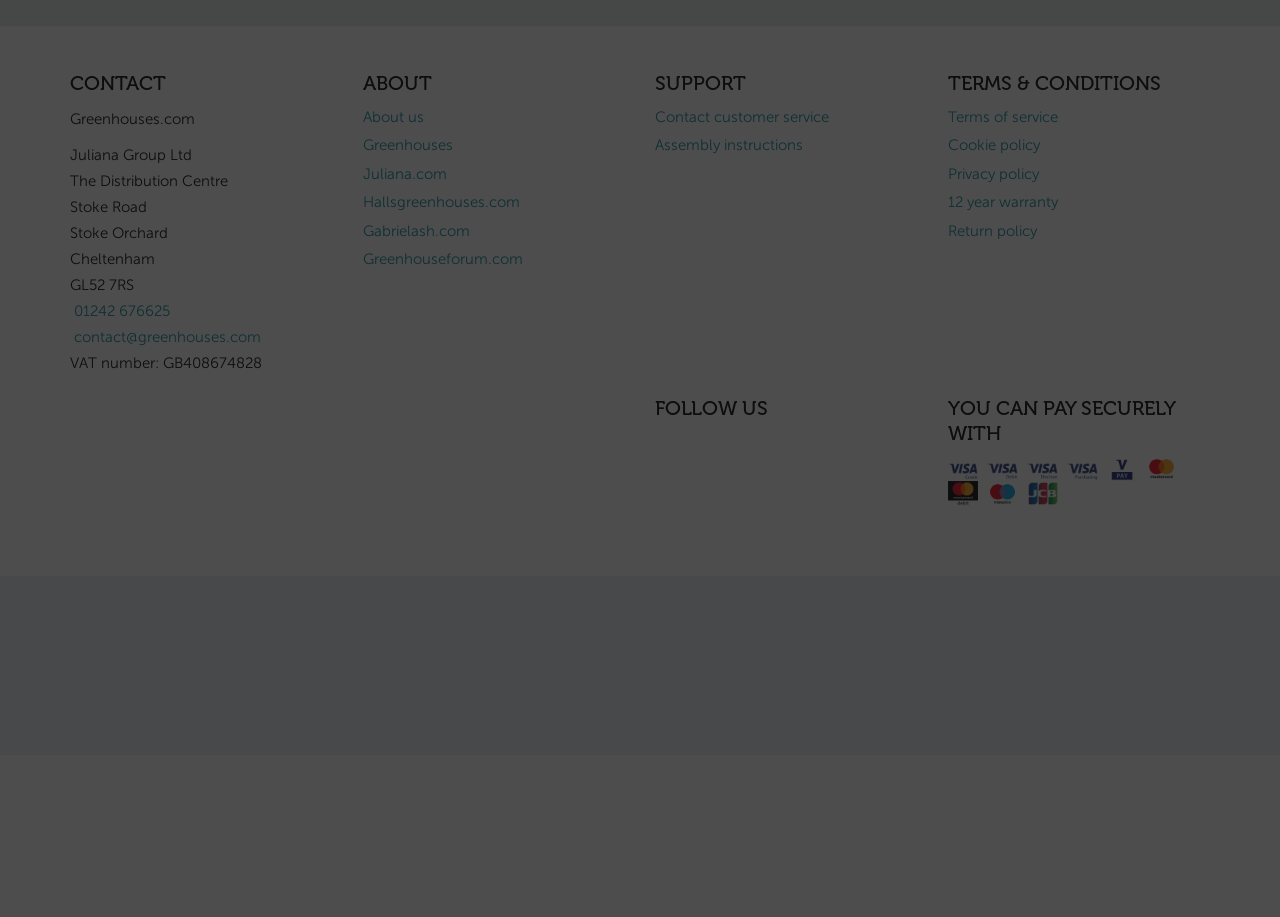What is the phone number?
Please provide a single word or phrase in response based on the screenshot.

01242 676625